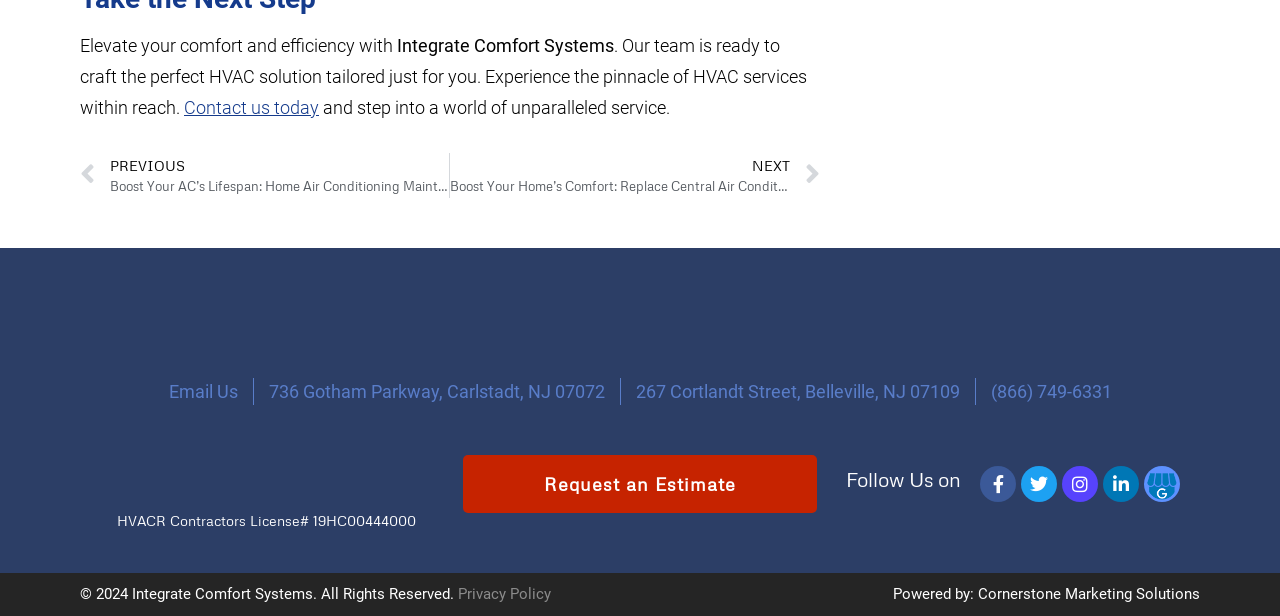Specify the bounding box coordinates of the area to click in order to follow the given instruction: "View the previous article."

[0.062, 0.249, 0.351, 0.322]